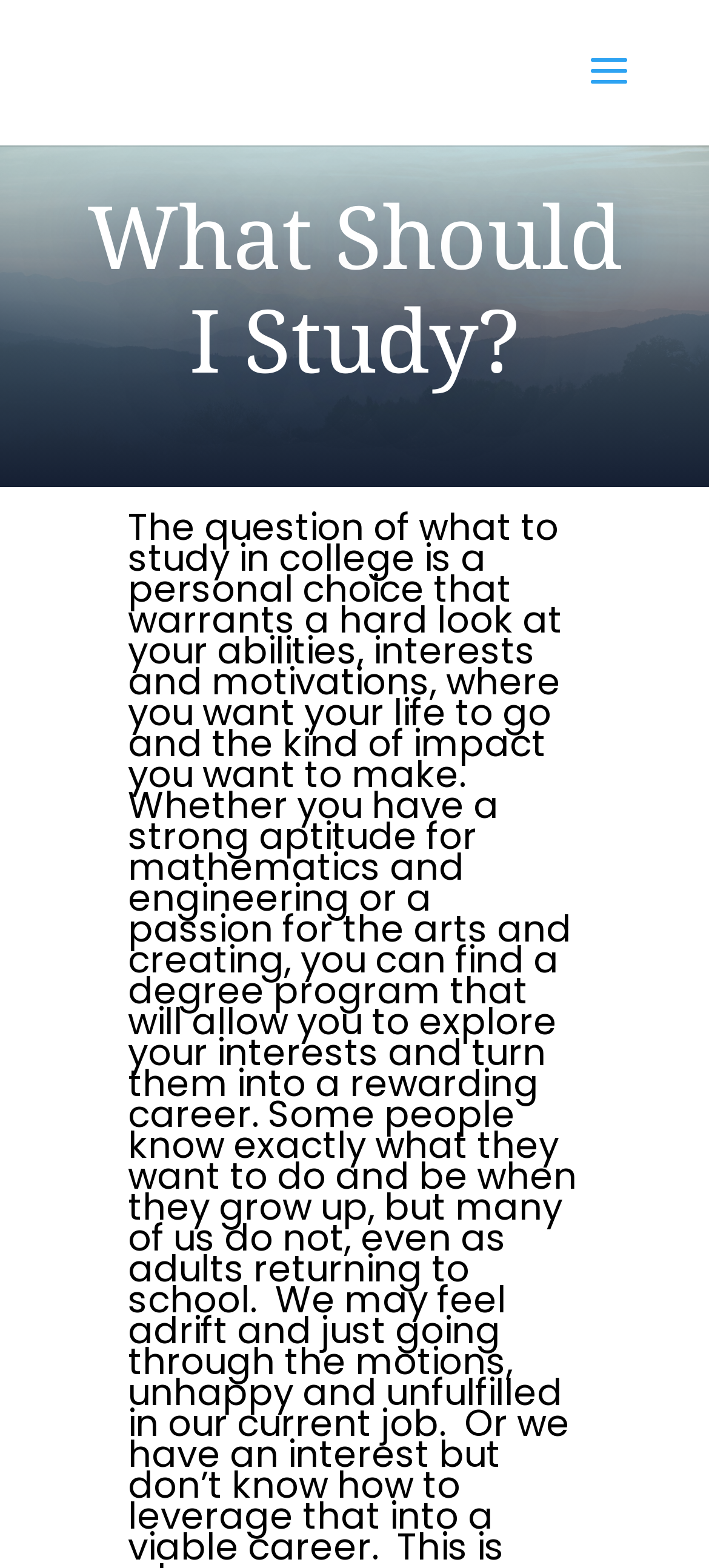Identify the webpage's primary heading and generate its text.

What Should I Study?